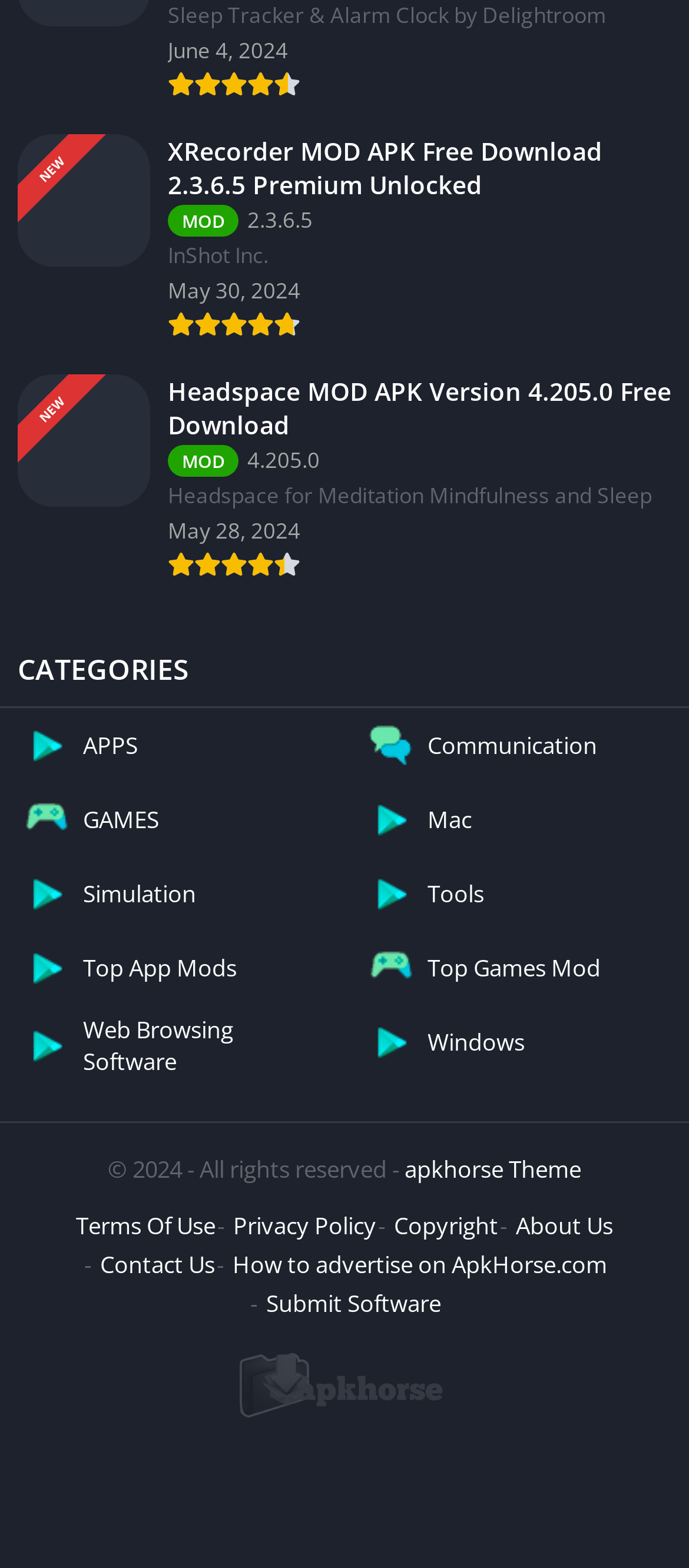What is the name of the website?
Observe the image and answer the question with a one-word or short phrase response.

ApkHorse